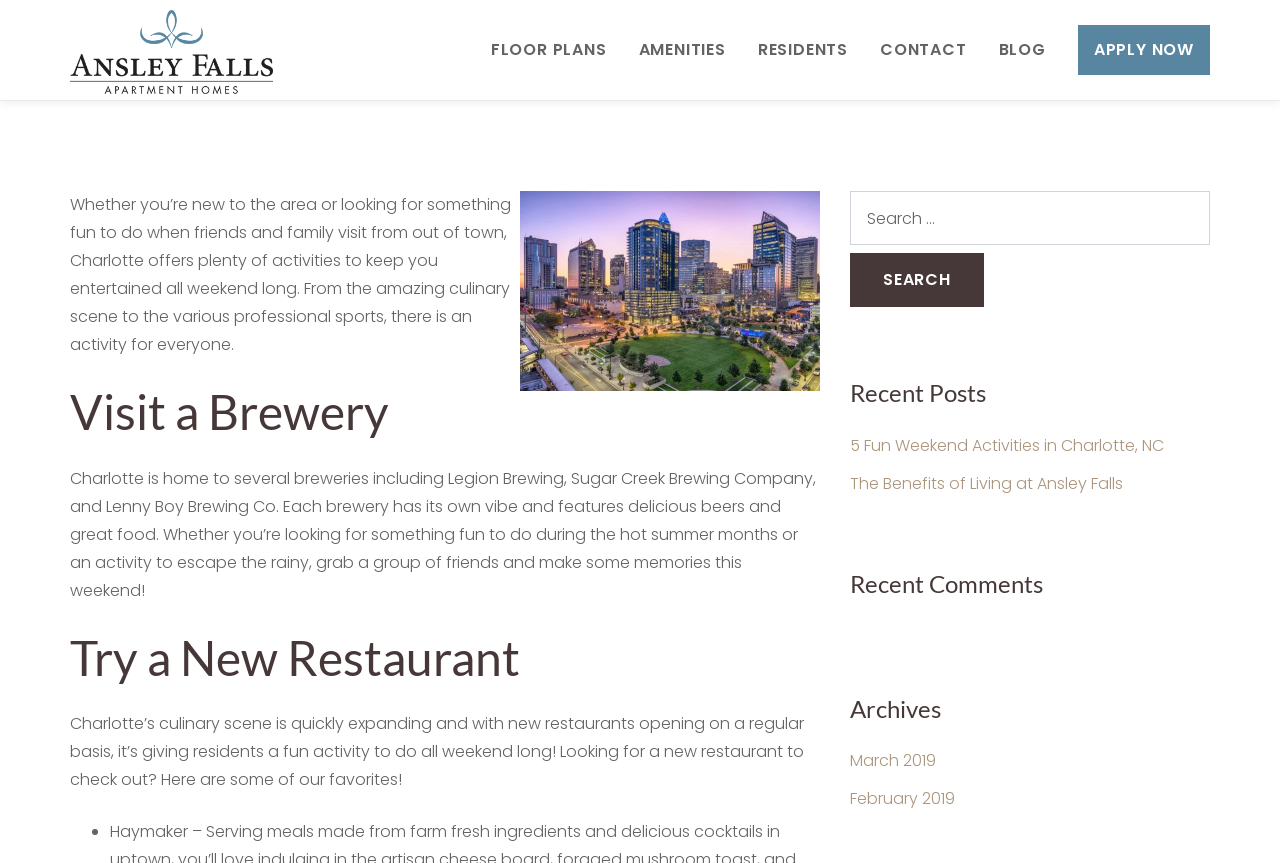What is the purpose of the search box?
Could you answer the question with a detailed and thorough explanation?

The search box on the webpage is used to search for posts, as indicated by the text 'Search for:' and the search button.